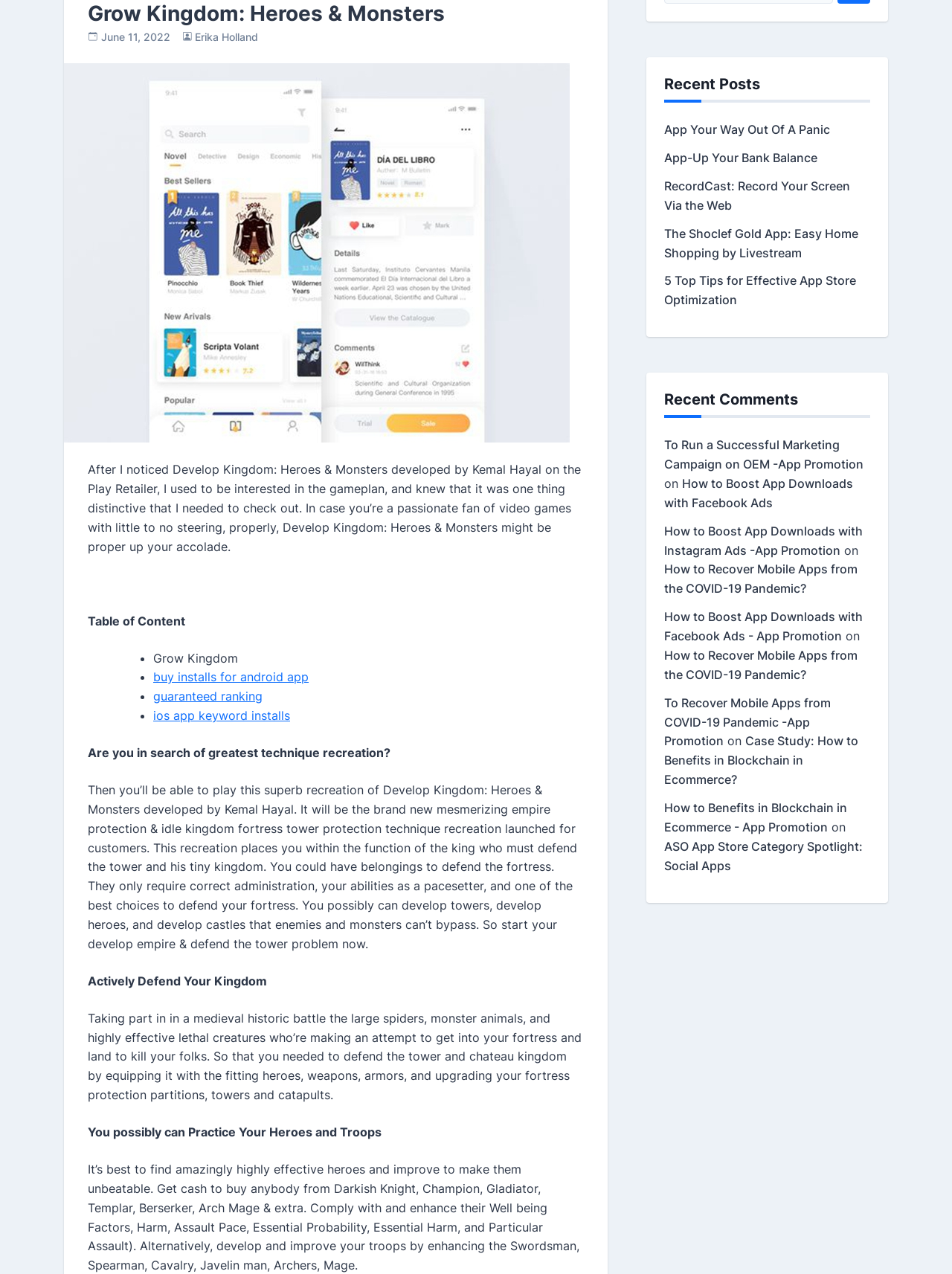Calculate the bounding box coordinates for the UI element based on the following description: "June 11, 2022June 6, 2022". Ensure the coordinates are four float numbers between 0 and 1, i.e., [left, top, right, bottom].

[0.106, 0.024, 0.179, 0.034]